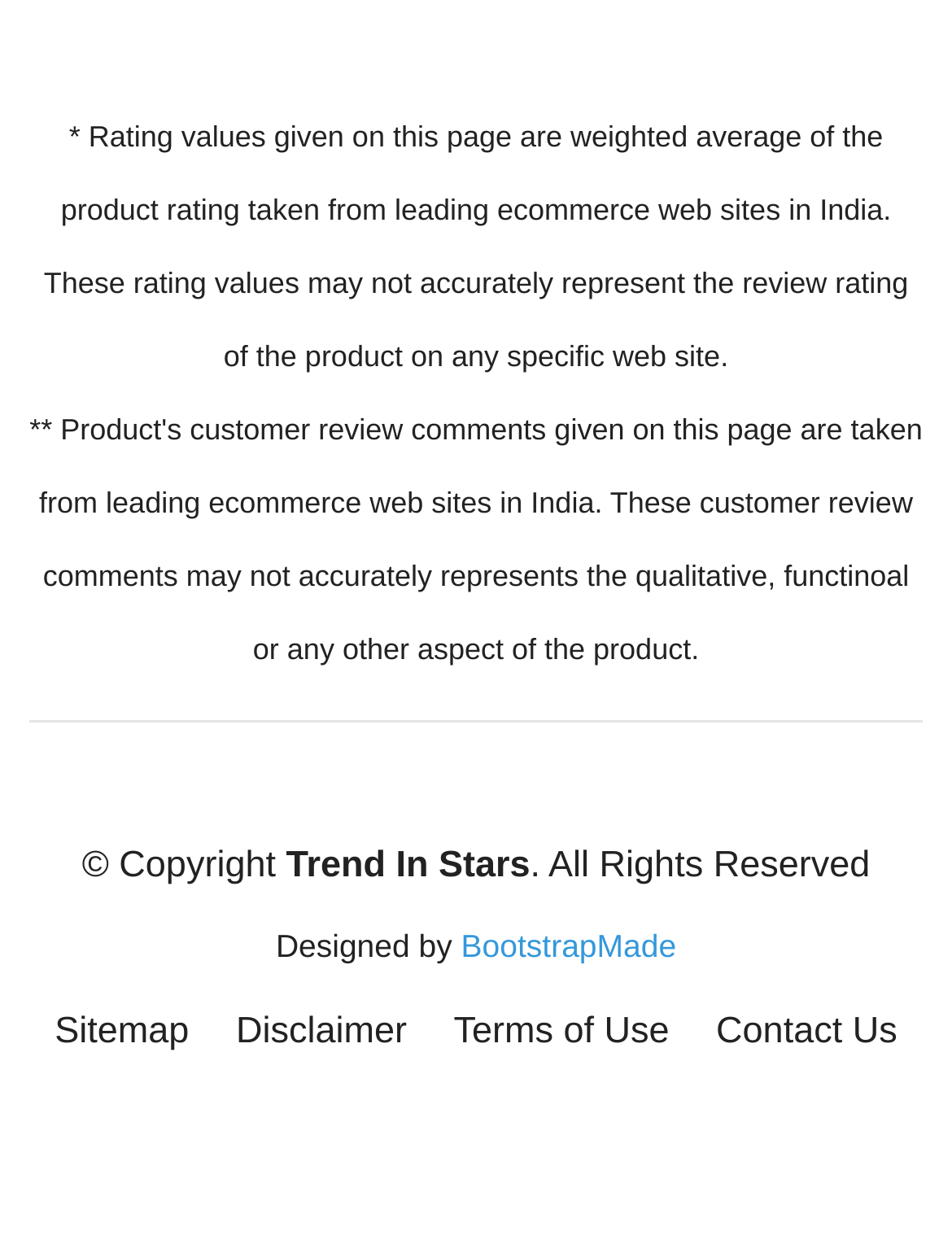What is the orientation of the separator element?
Examine the image and give a concise answer in one word or a short phrase.

Horizontal